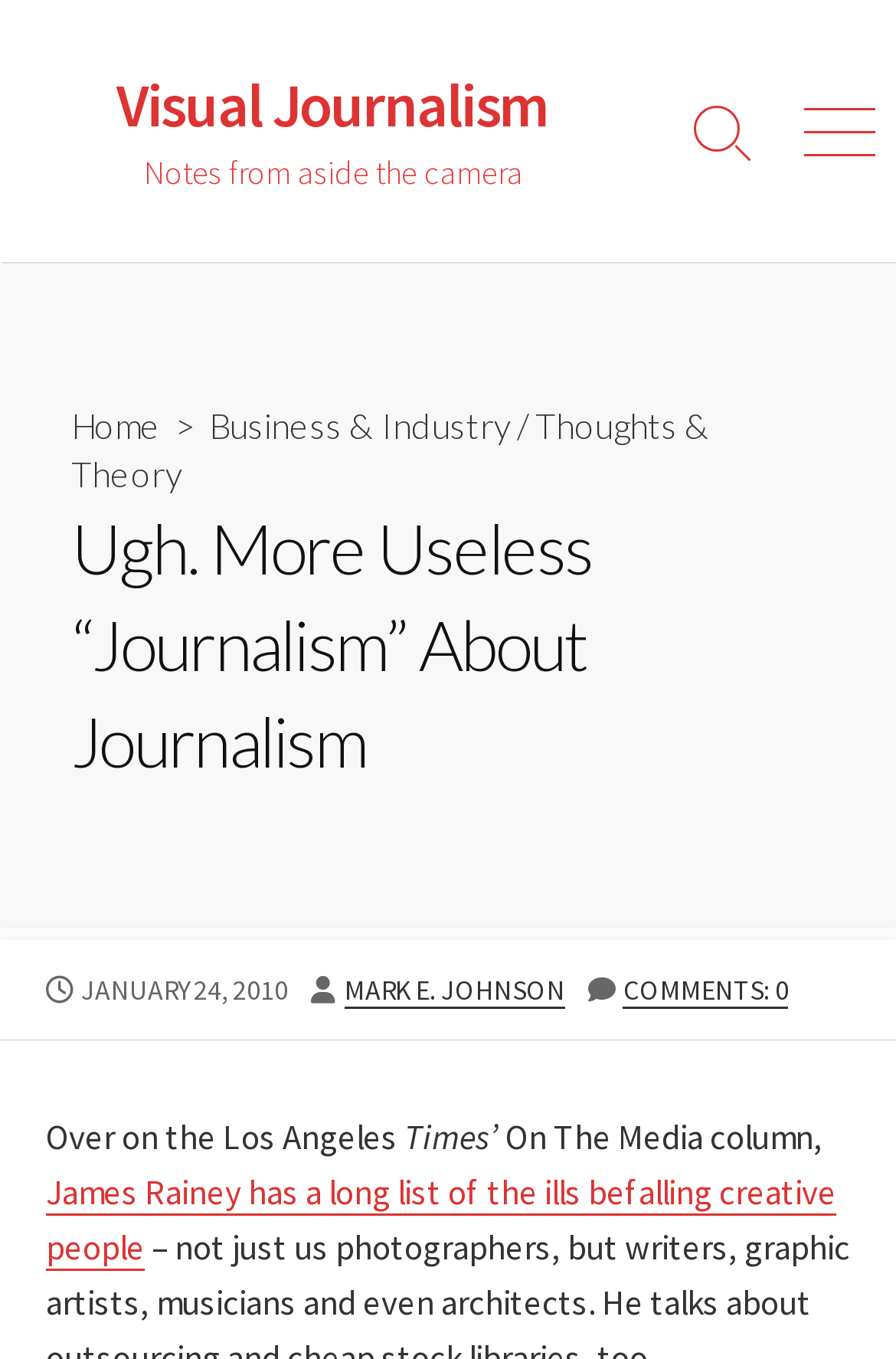Utilize the details in the image to thoroughly answer the following question: What is the name of the column mentioned in the article?

I found the column name by reading the article content, where it says 'Over on the Los Angeles Times’ On The Media column...'.